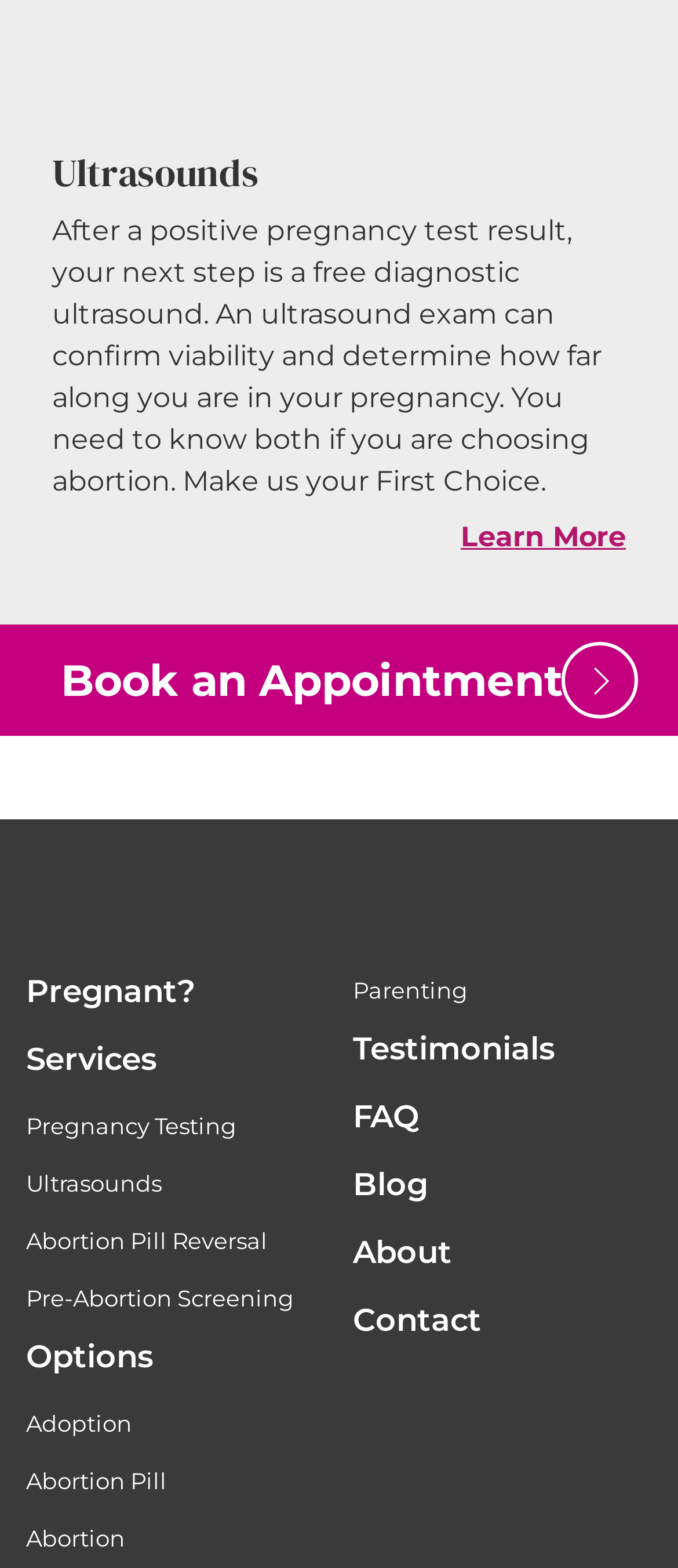What is the main topic of the webpage? Look at the image and give a one-word or short phrase answer.

Pregnancy services